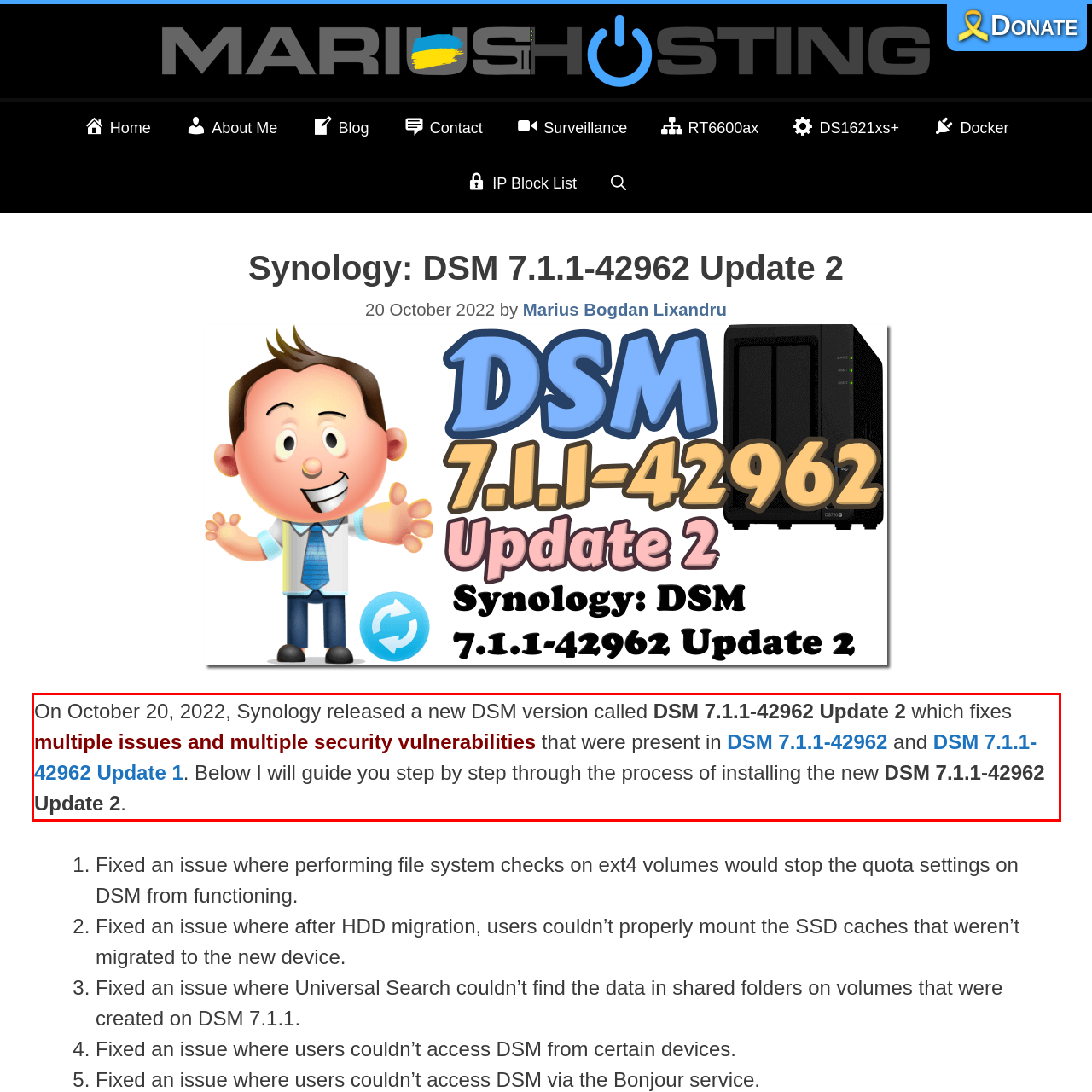You have a screenshot of a webpage with a UI element highlighted by a red bounding box. Use OCR to obtain the text within this highlighted area.

On October 20, 2022, Synology released a new DSM version called DSM 7.1.1-42962 Update 2 which fixes multiple issues and multiple security vulnerabilities that were present in DSM 7.1.1-42962 and DSM 7.1.1-42962 Update 1. Below I will guide you step by step through the process of installing the new DSM 7.1.1-42962 Update 2.